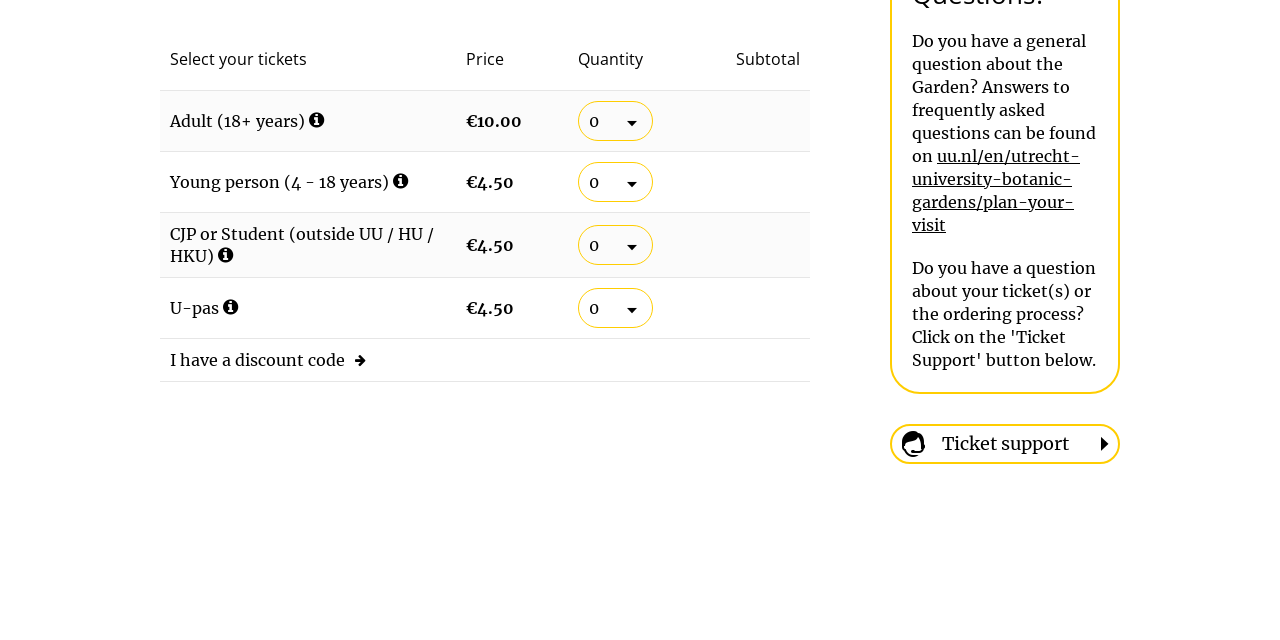Identify the bounding box of the UI component described as: "I have a discount code".

[0.133, 0.547, 0.286, 0.578]